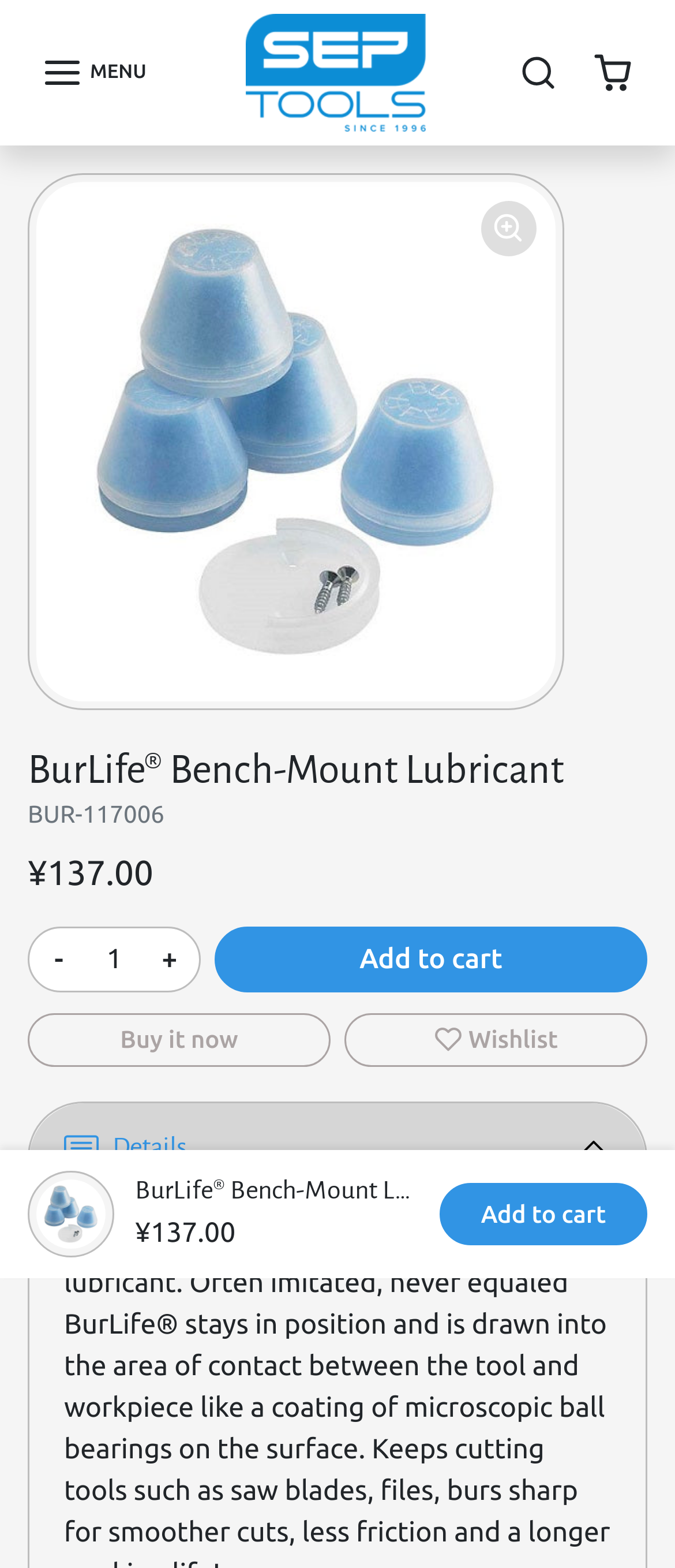Please identify the bounding box coordinates of the area that needs to be clicked to fulfill the following instruction: "View product details."

[0.044, 0.703, 0.956, 0.761]